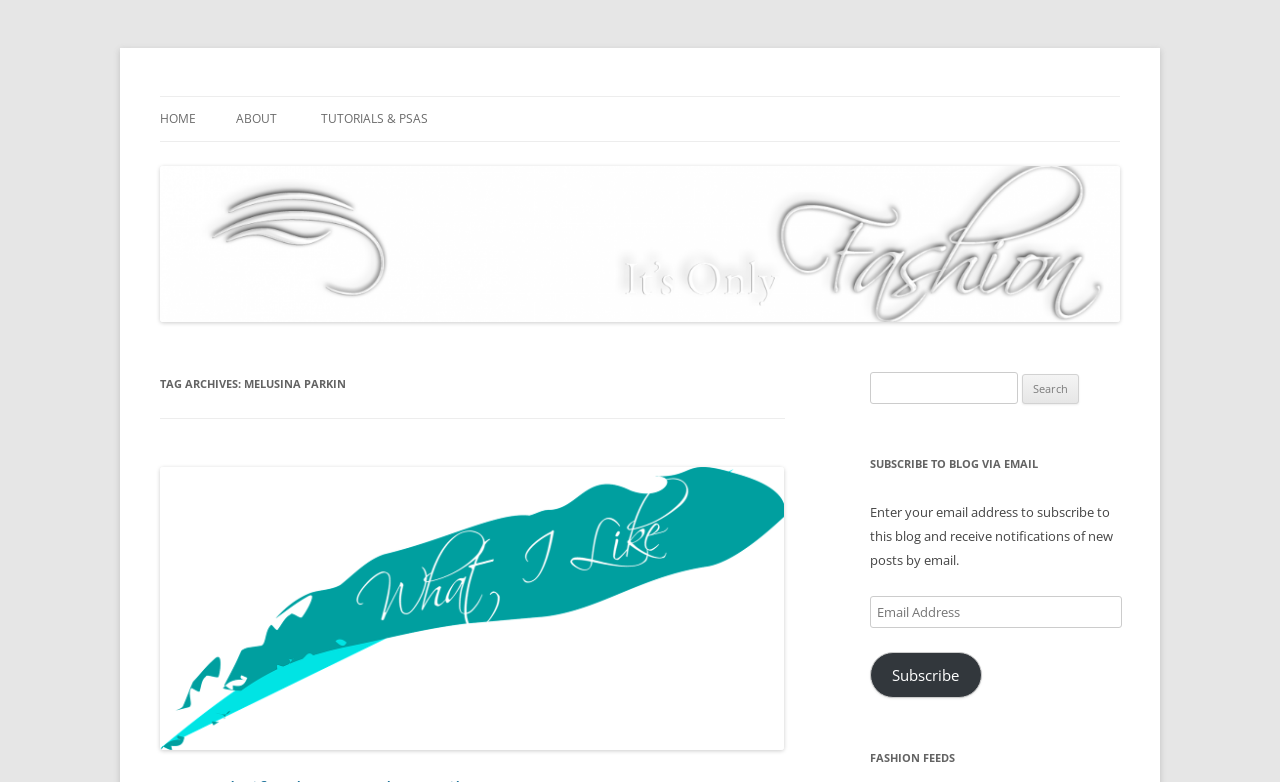Based on the description "parent_node: Its Only Fashion", find the bounding box of the specified UI element.

[0.125, 0.393, 0.875, 0.417]